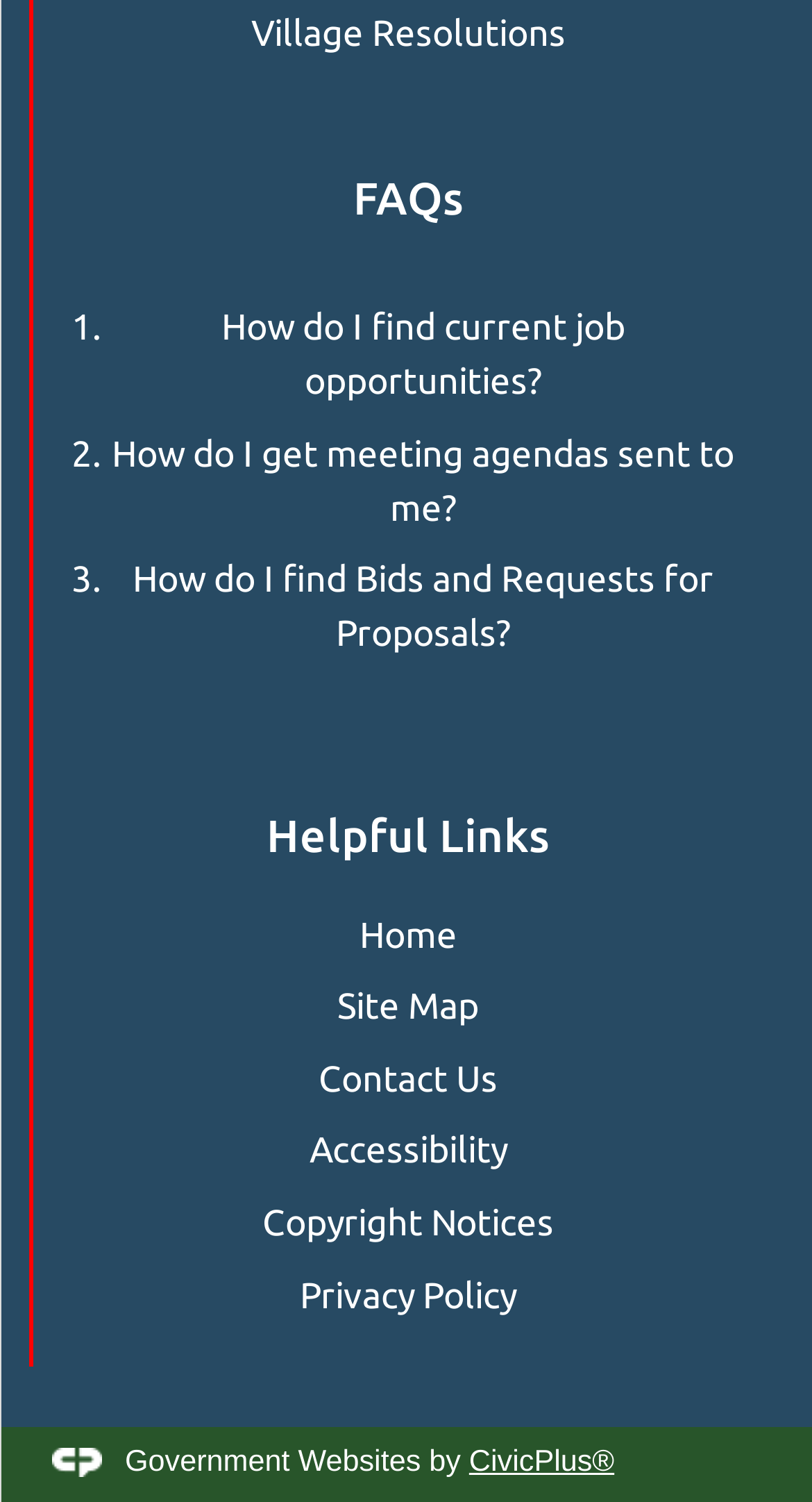What is the title of the first region?
Respond with a short answer, either a single word or a phrase, based on the image.

FAQs